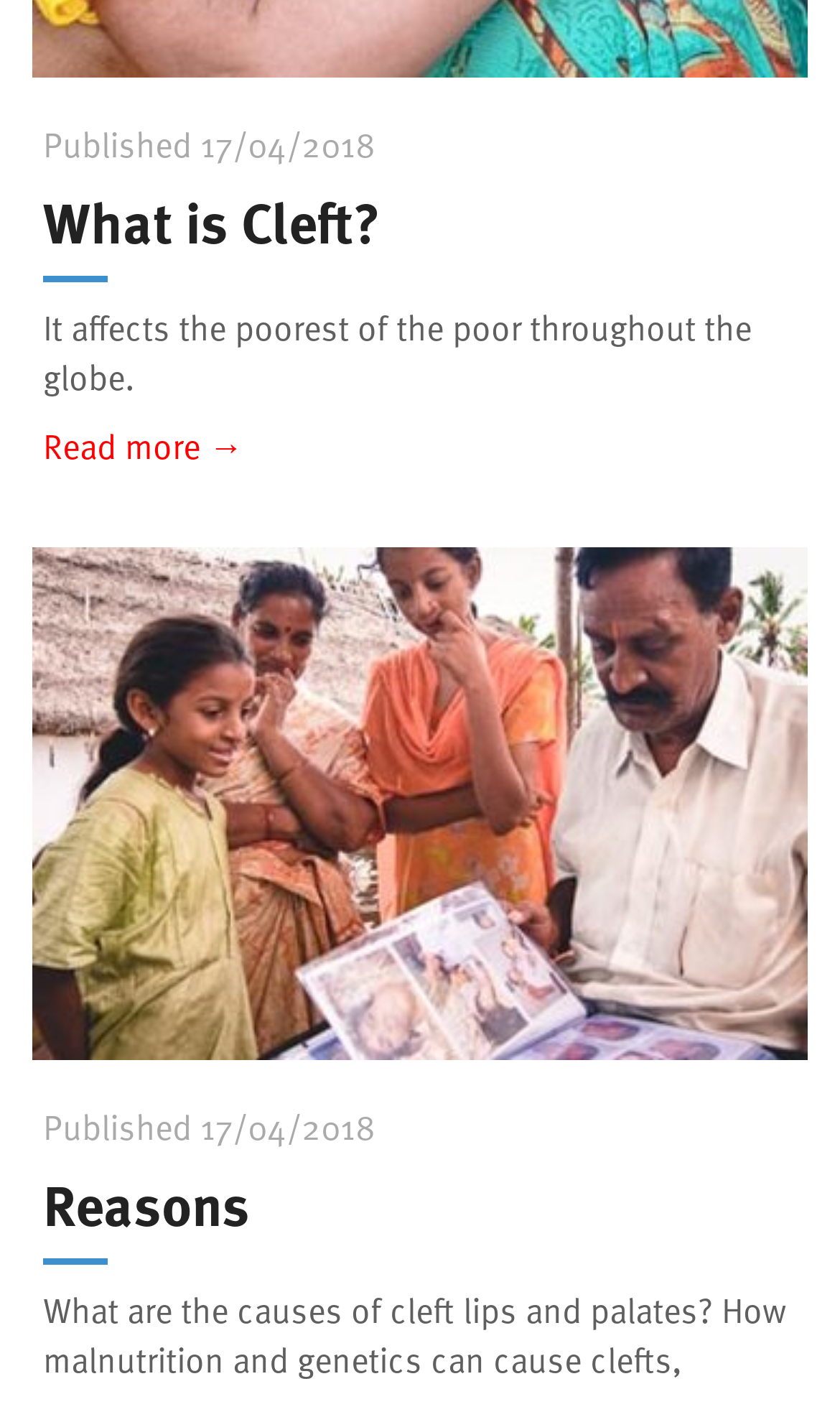What is the relationship between malnutrition and clefts?
Please answer the question with as much detail and depth as you can.

The webpage mentions that malnutrition is one of the causes of cleft lips and palates. This information can be found in the section titled 'Reasons', where it says 'What are the causes of cleft lips and palates? How malnutrition and genetics can cause clefts'.